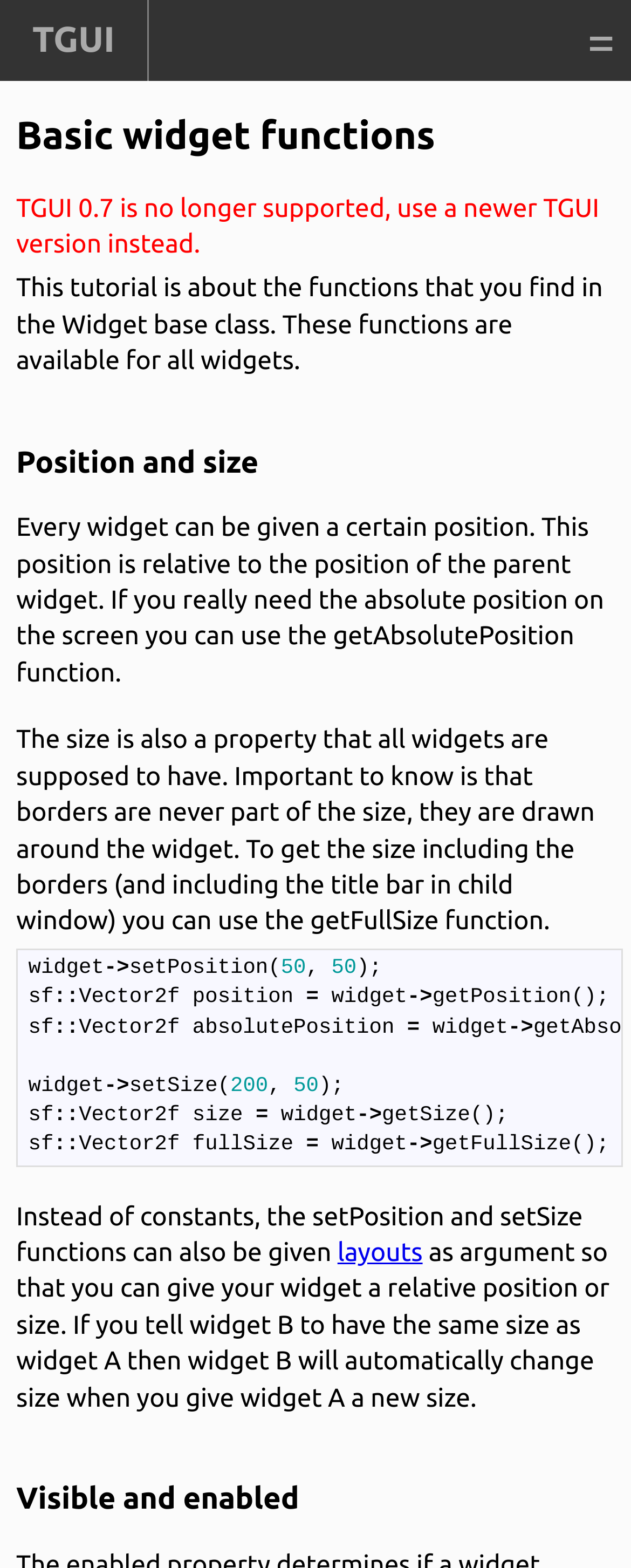What is the name of the GUI library?
Refer to the screenshot and respond with a concise word or phrase.

TGUI